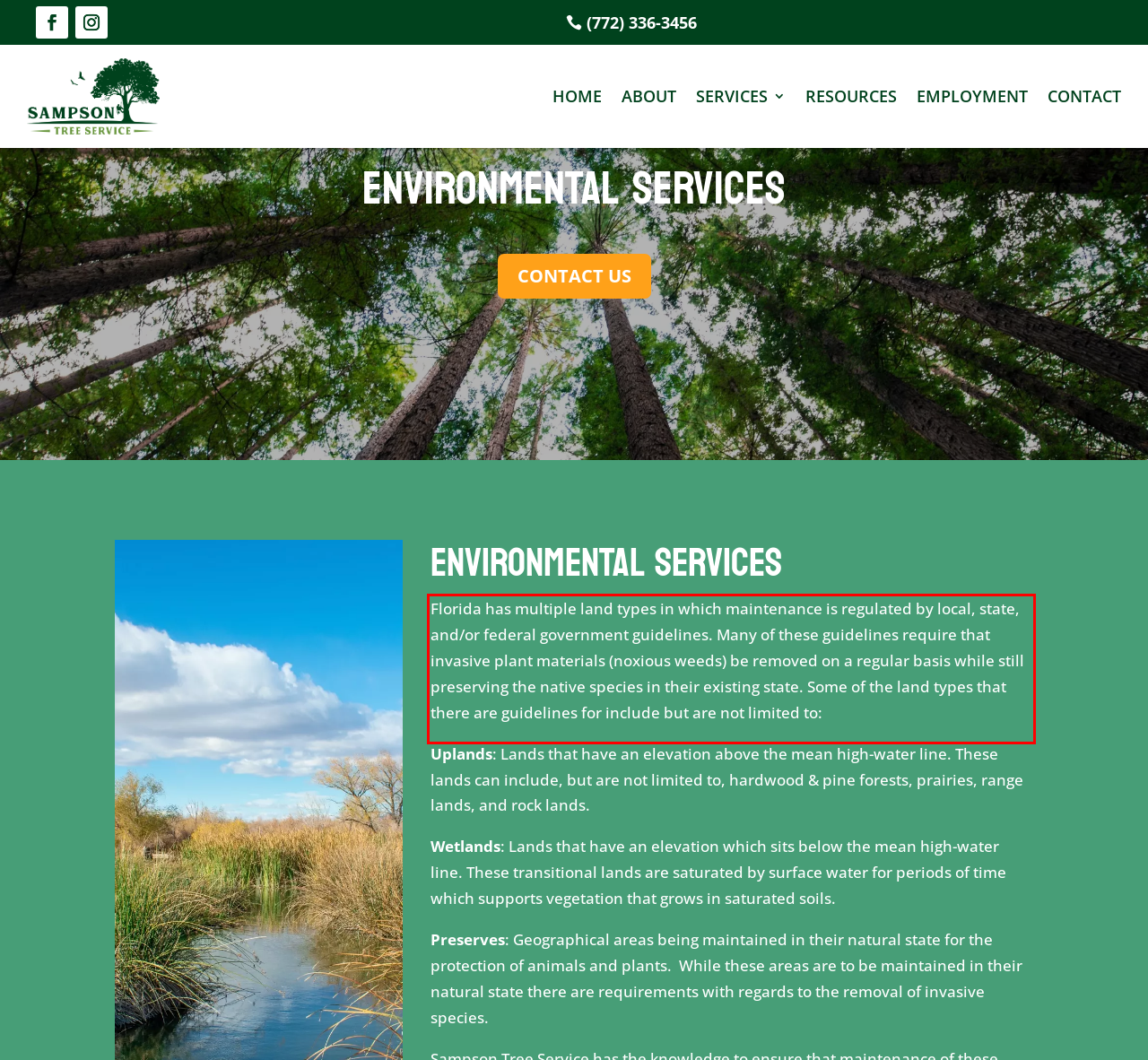Within the screenshot of a webpage, identify the red bounding box and perform OCR to capture the text content it contains.

Florida has multiple land types in which maintenance is regulated by local, state, and/or federal government guidelines. Many of these guidelines require that invasive plant materials (noxious weeds) be removed on a regular basis while still preserving the native species in their existing state. Some of the land types that there are guidelines for include but are not limited to: